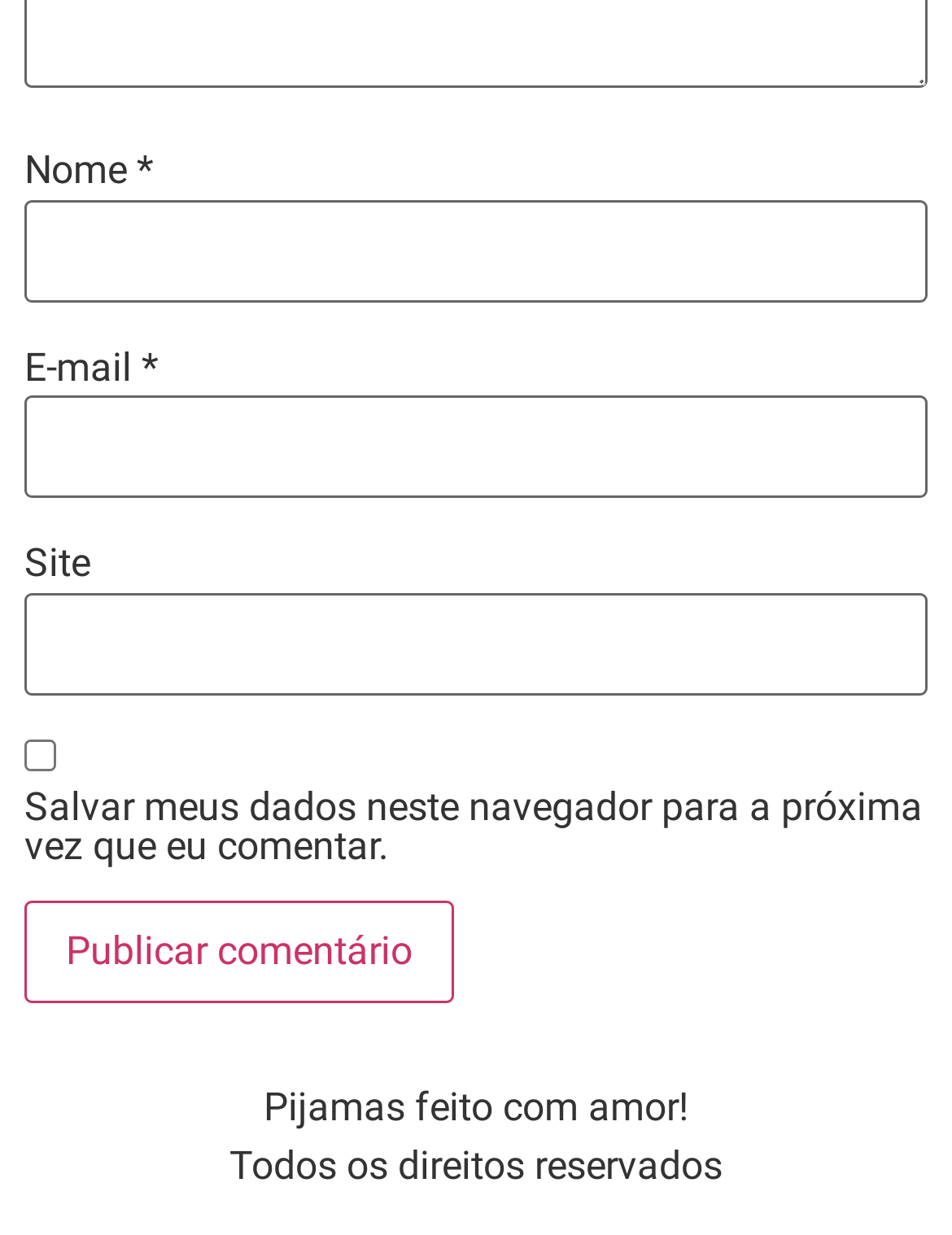How many textboxes are there in the form?
Please provide a single word or phrase based on the screenshot.

3